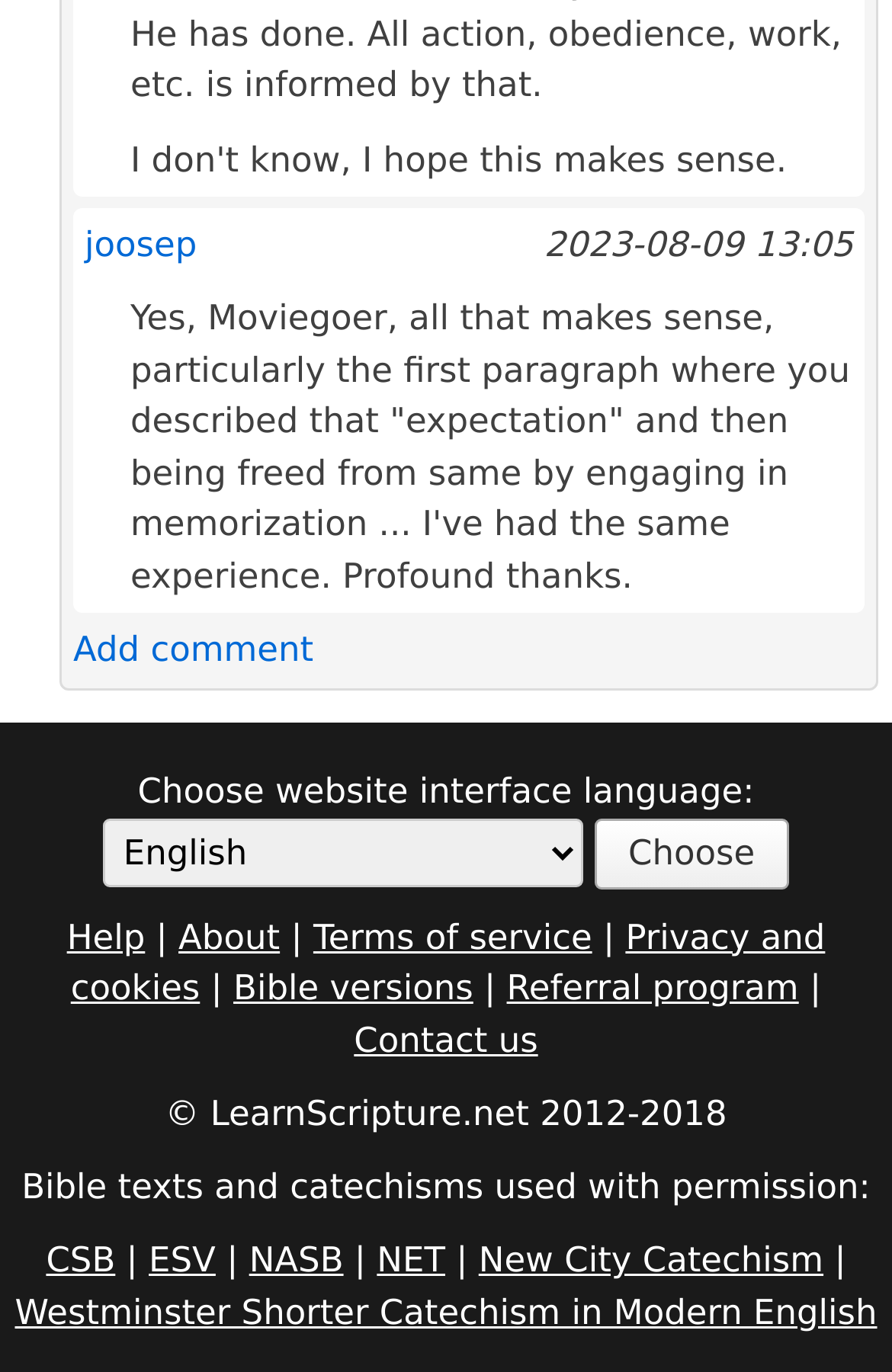Using the element description provided, determine the bounding box coordinates in the format (top-left x, top-left y, bottom-right x, bottom-right y). Ensure that all values are floating point numbers between 0 and 1. Element description: Privacy and cookies

[0.079, 0.668, 0.925, 0.735]